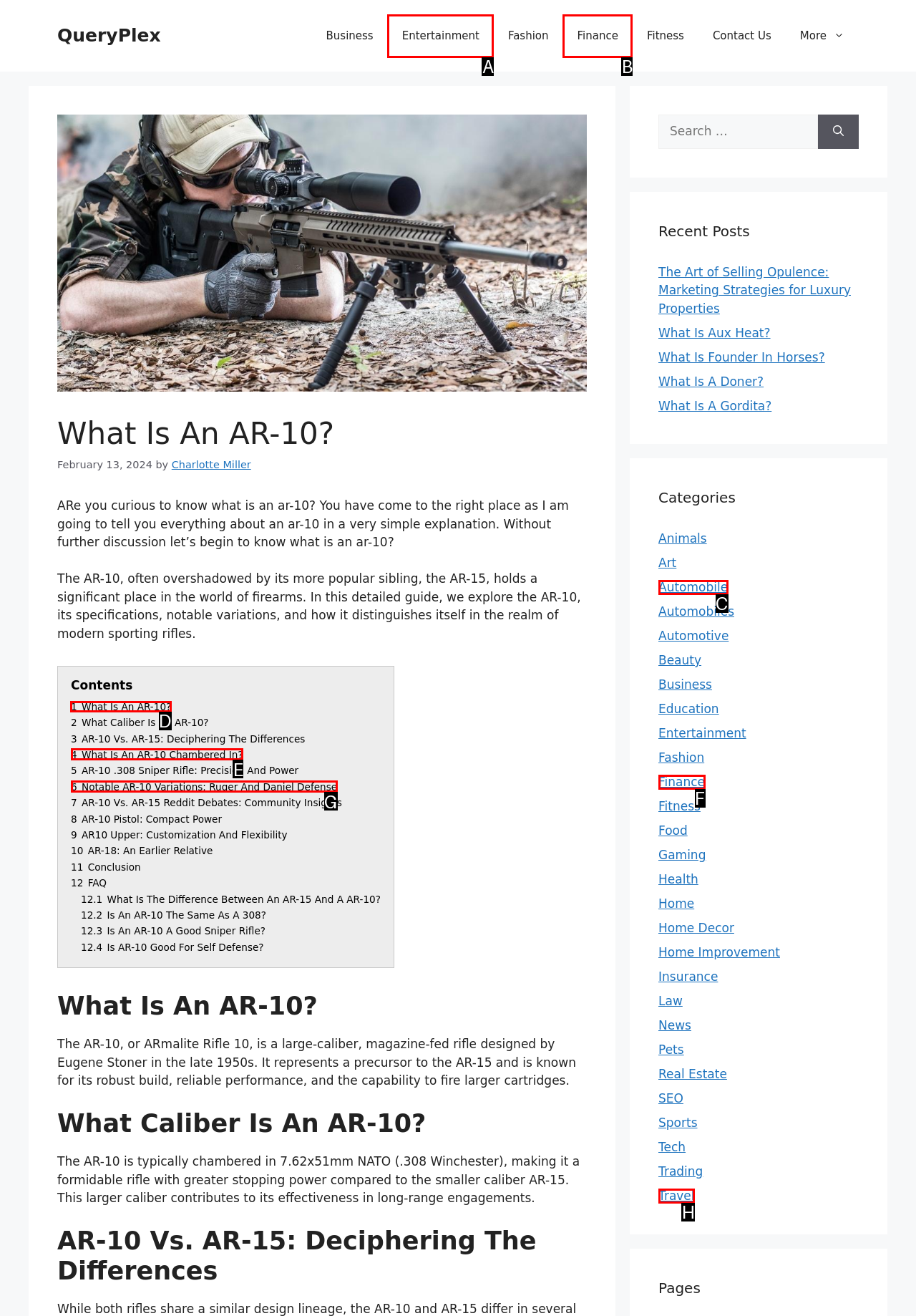Select the letter associated with the UI element you need to click to perform the following action: Click on the 'What Is An AR-10?' link
Reply with the correct letter from the options provided.

D